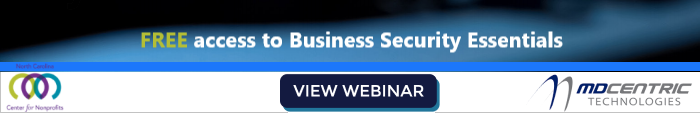How many logos are displayed at the bottom of the banner?
Look at the image and answer the question using a single word or phrase.

Two